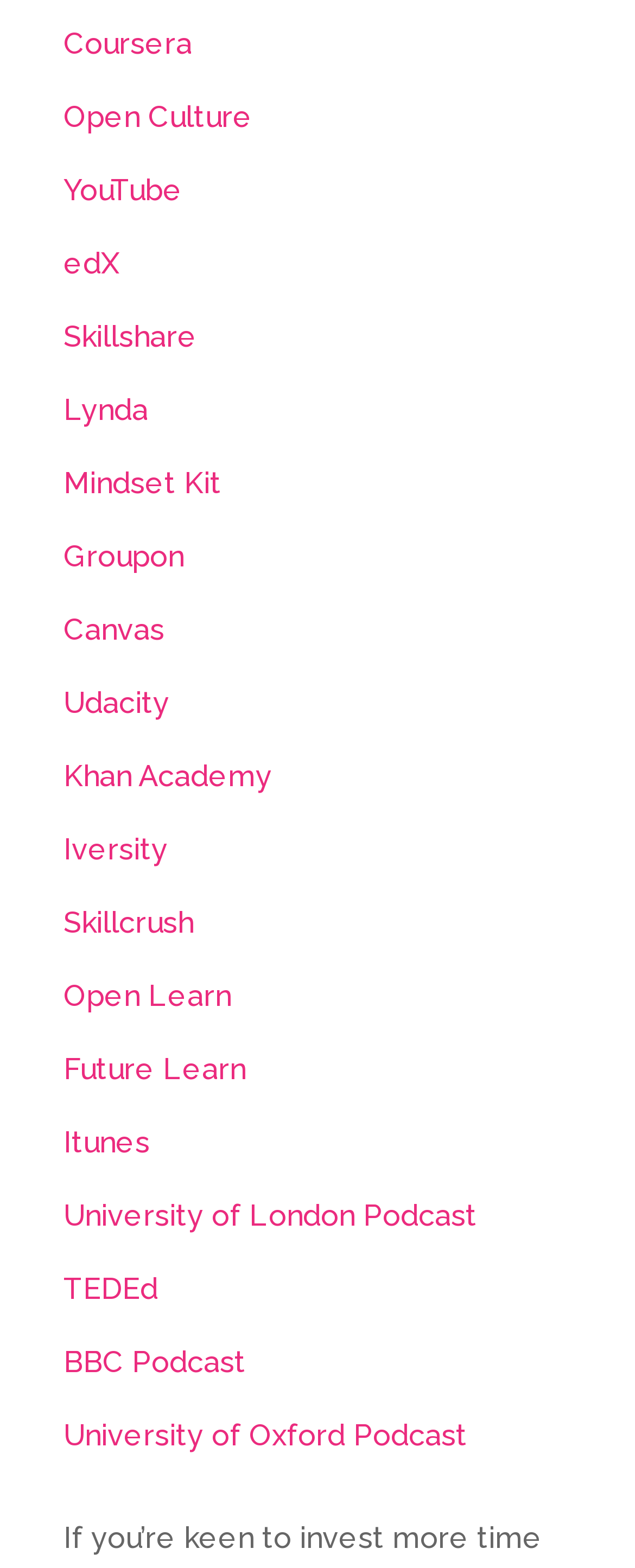What is the first online learning platform listed?
Provide a detailed and extensive answer to the question.

I looked at the top-most link on the webpage and found that it is labeled as 'Coursera'. This suggests that Coursera is the first online learning platform listed on the webpage.